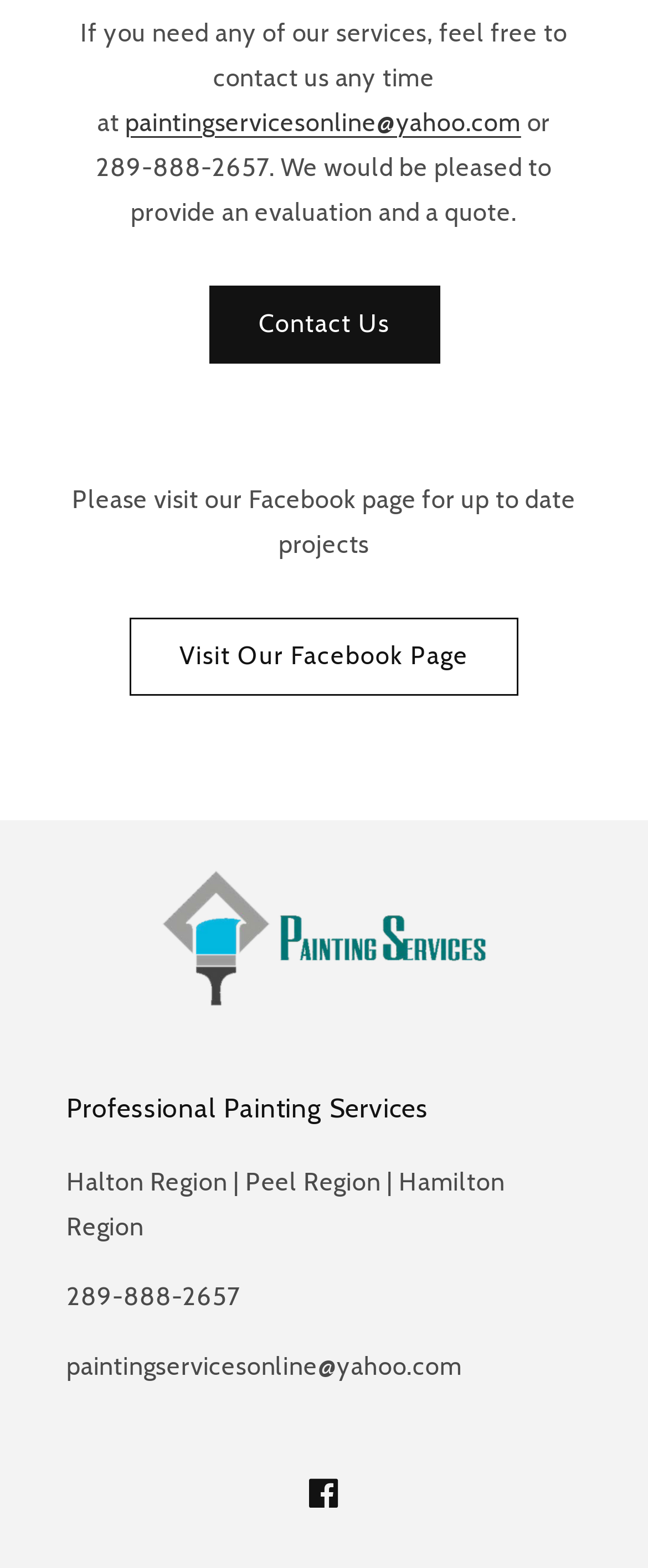From the webpage screenshot, predict the bounding box of the UI element that matches this description: "Contact Us".

[0.322, 0.182, 0.678, 0.231]